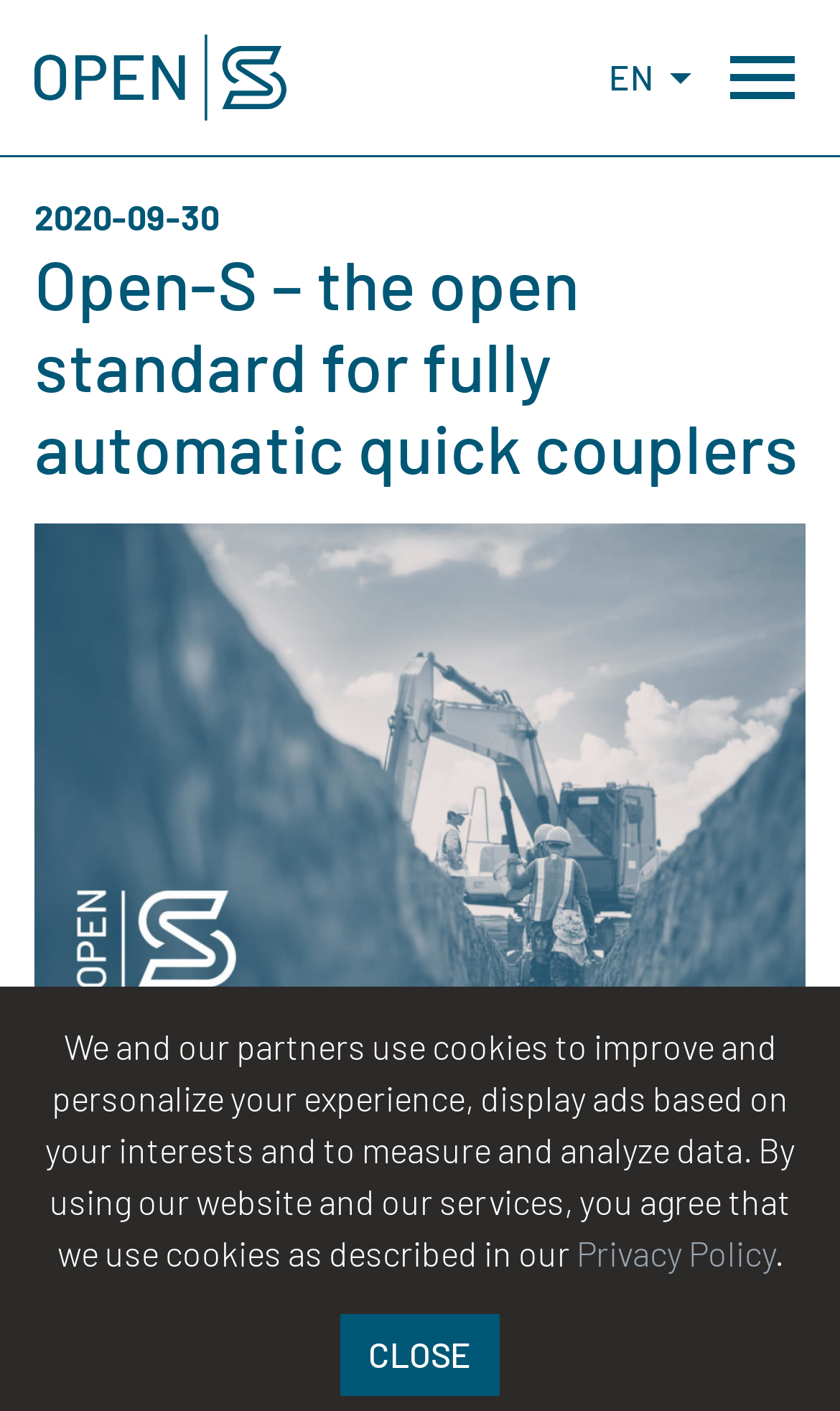Answer with a single word or phrase: 
What is the topic of the webpage?

Open-S standard